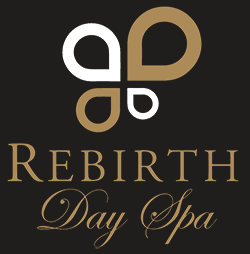What is the font style of 'Rebirth'?
Please provide a single word or phrase in response based on the screenshot.

ornate, flowing